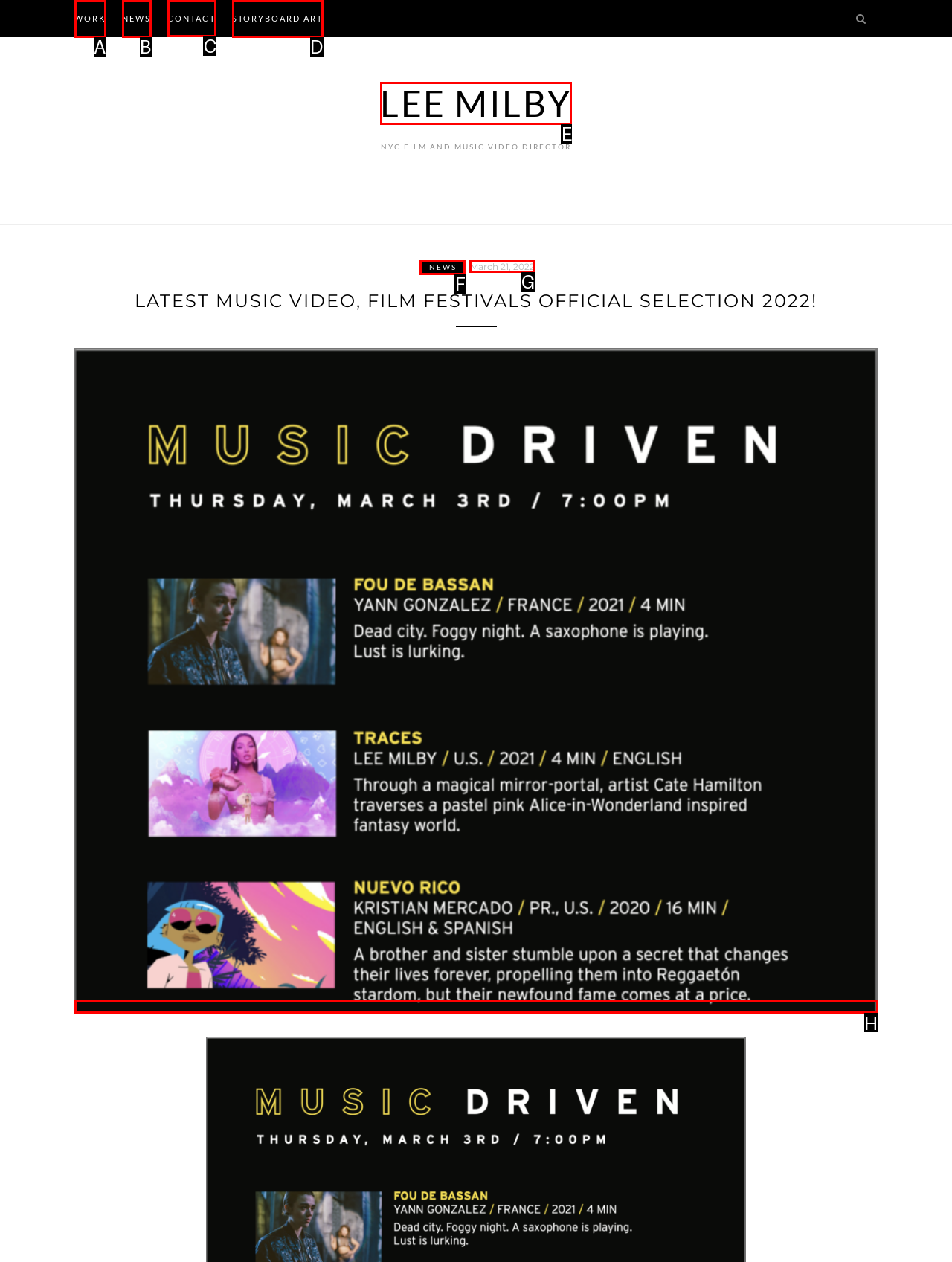Determine which HTML element should be clicked to carry out the following task: check CONTACT information Respond with the letter of the appropriate option.

C